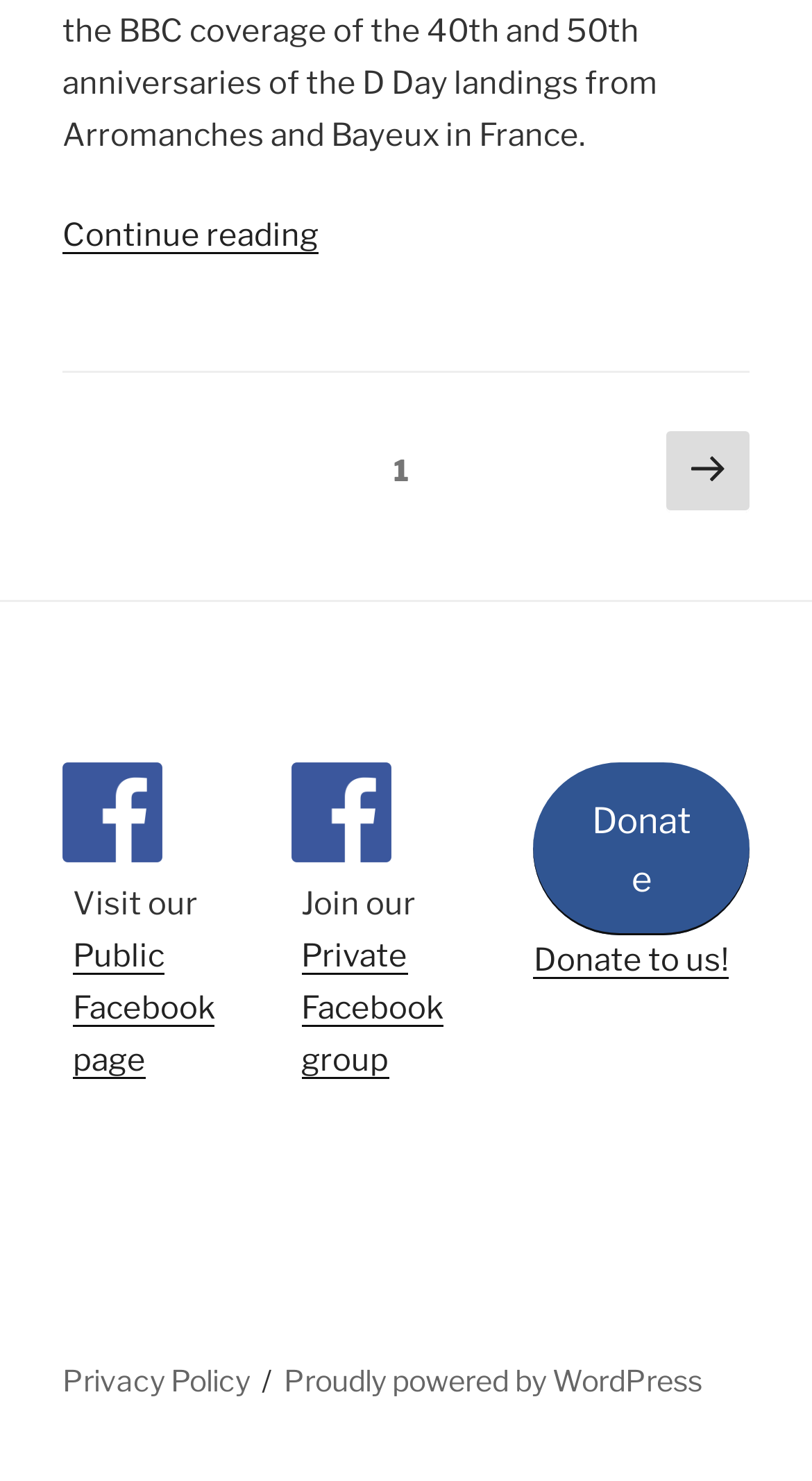Please give a one-word or short phrase response to the following question: 
What is the purpose of the 'Next page' link?

To navigate to the next page of posts